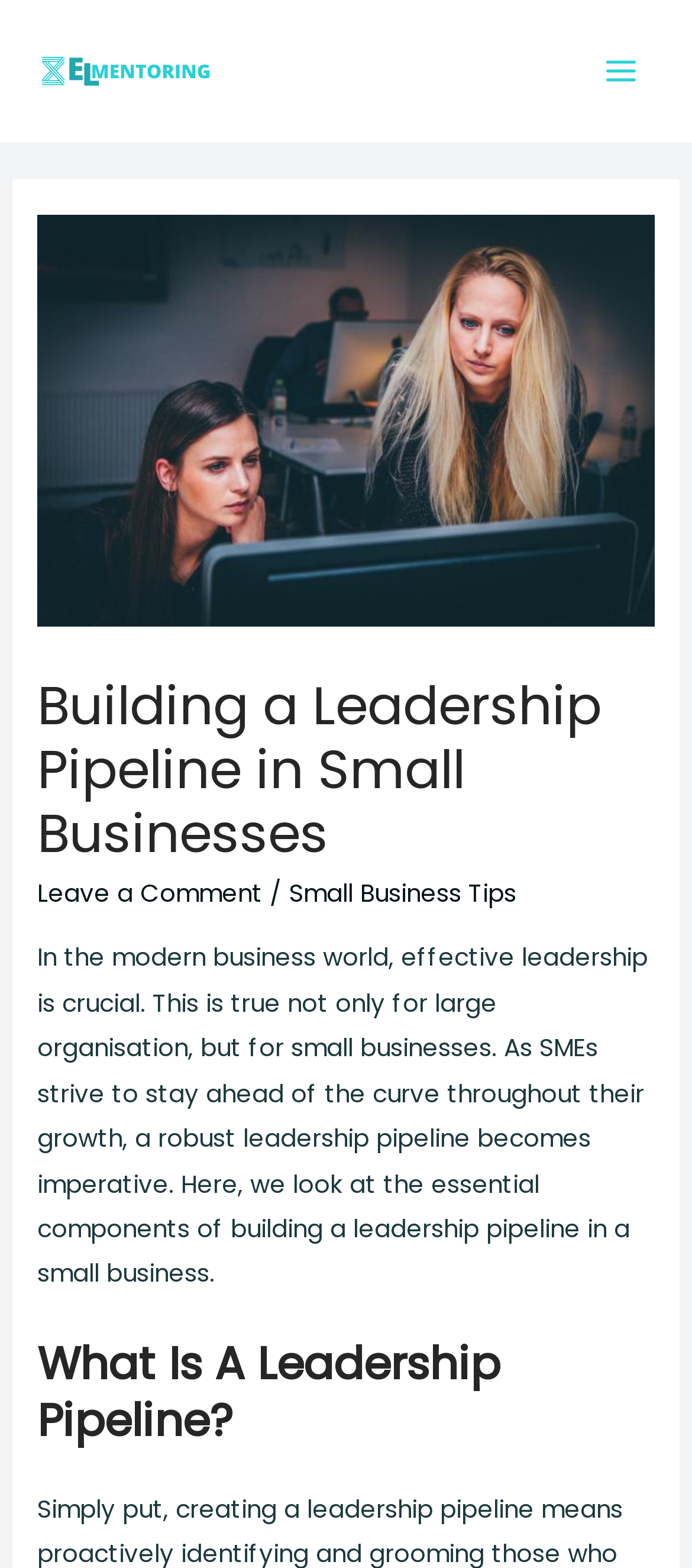What is the purpose of a leadership pipeline in small businesses?
Respond to the question with a single word or phrase according to the image.

To stay ahead of the curve